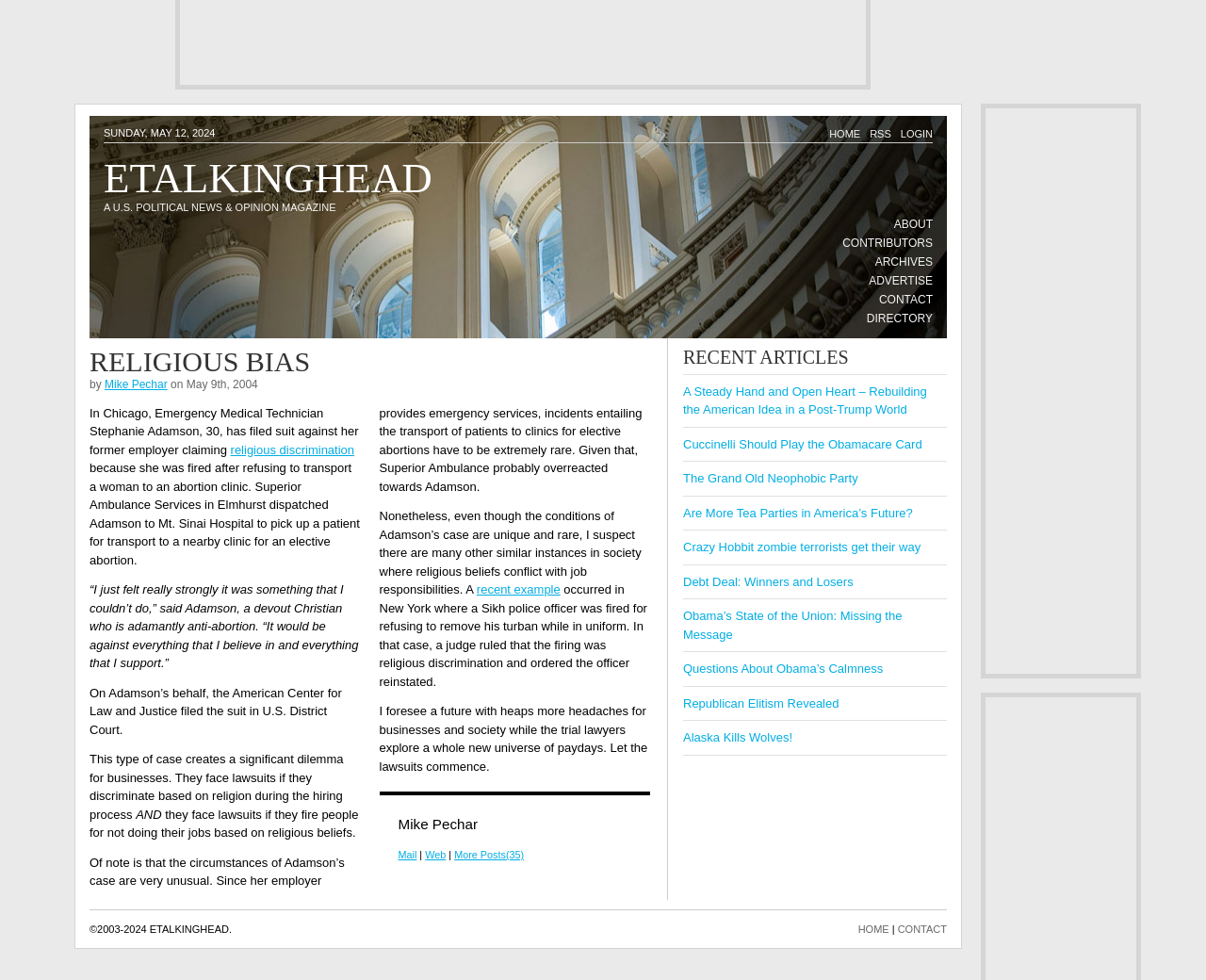Utilize the details in the image to thoroughly answer the following question: How many recent articles are listed?

I found the answer by counting the number of links under the heading 'RECENT ARTICLES' which are 8 in total.